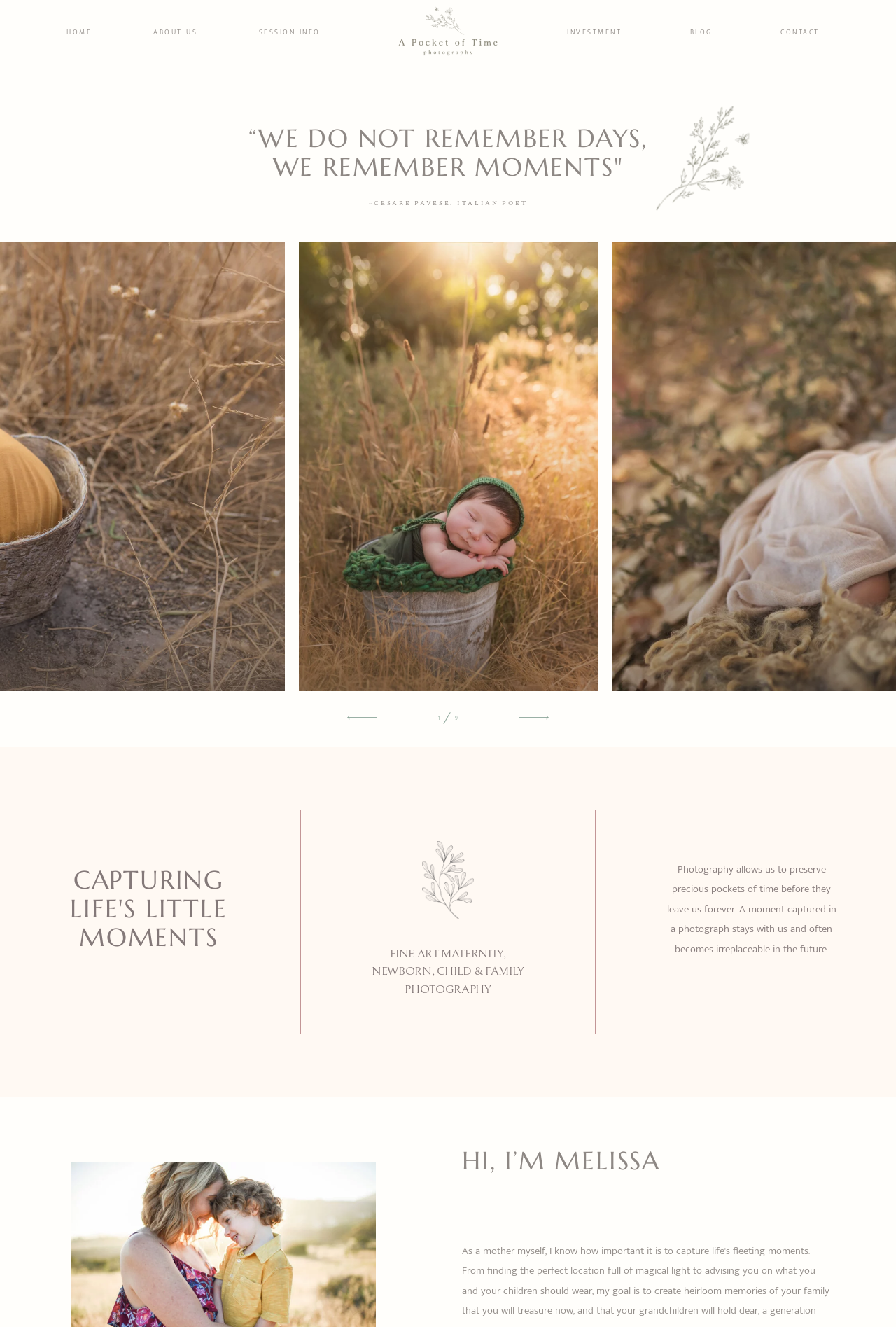Please find and report the bounding box coordinates of the element to click in order to perform the following action: "Click on the 'INVESTMENT' link". The coordinates should be expressed as four float numbers between 0 and 1, in the format [left, top, right, bottom].

[0.633, 0.021, 0.694, 0.028]